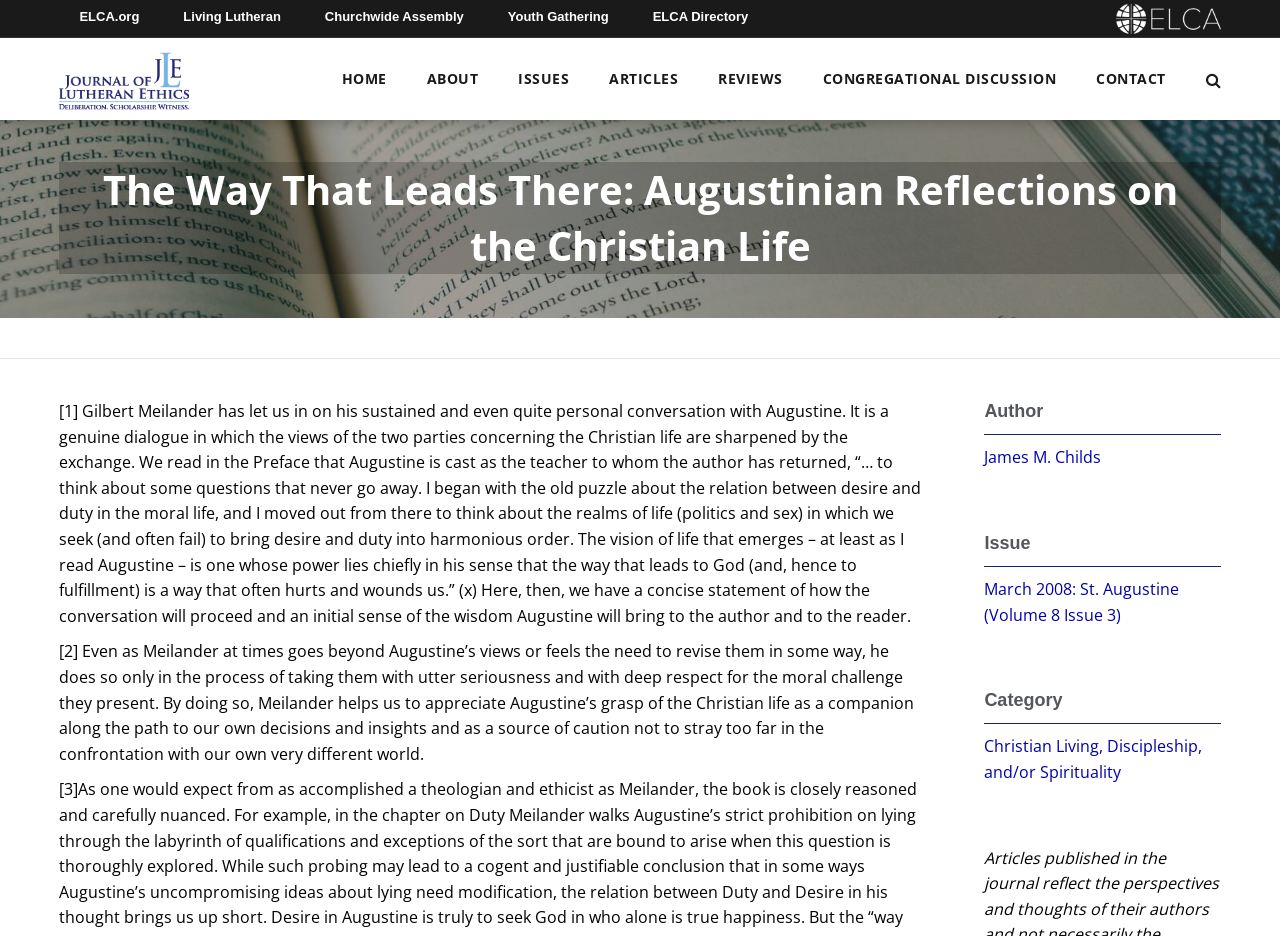Locate the bounding box coordinates of the segment that needs to be clicked to meet this instruction: "Go to the ABOUT page".

[0.333, 0.067, 0.374, 0.102]